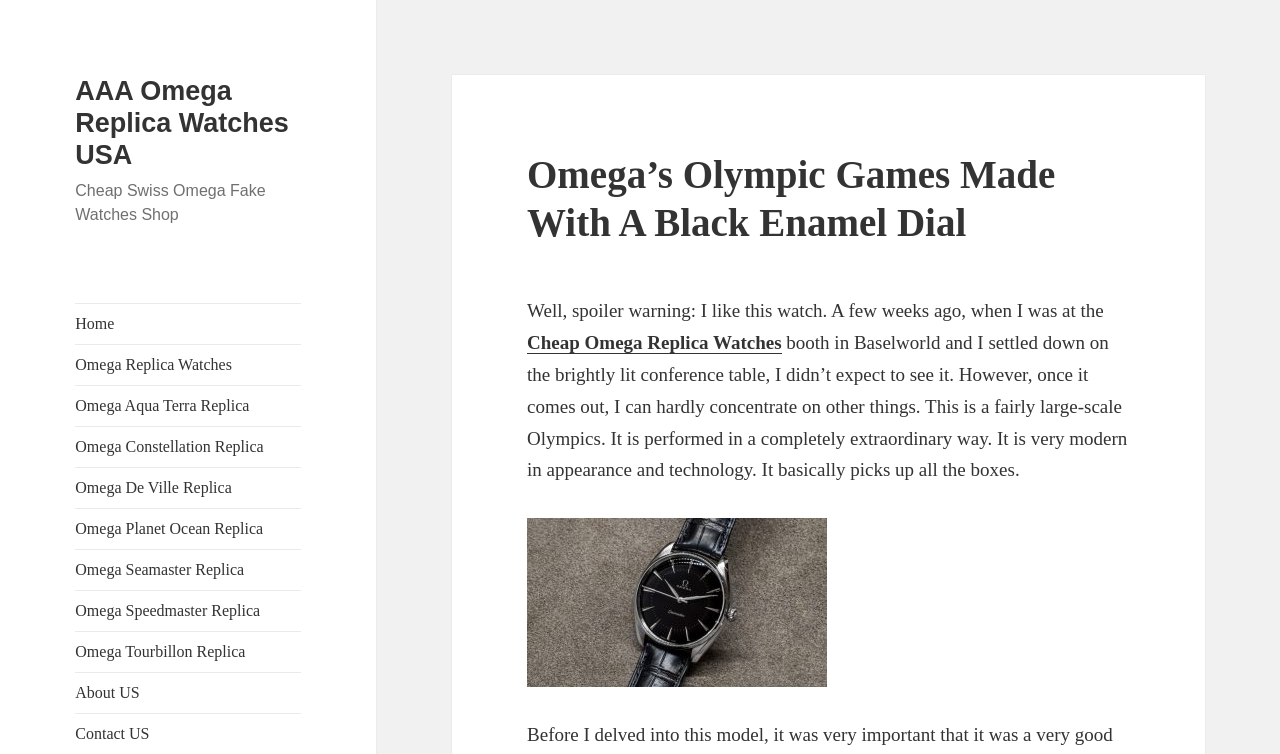Based on the image, please respond to the question with as much detail as possible:
What is the author's opinion of the watch?

The text on the webpage states 'Well, spoiler warning: I like this watch', which indicates that the author has a positive opinion of the watch.